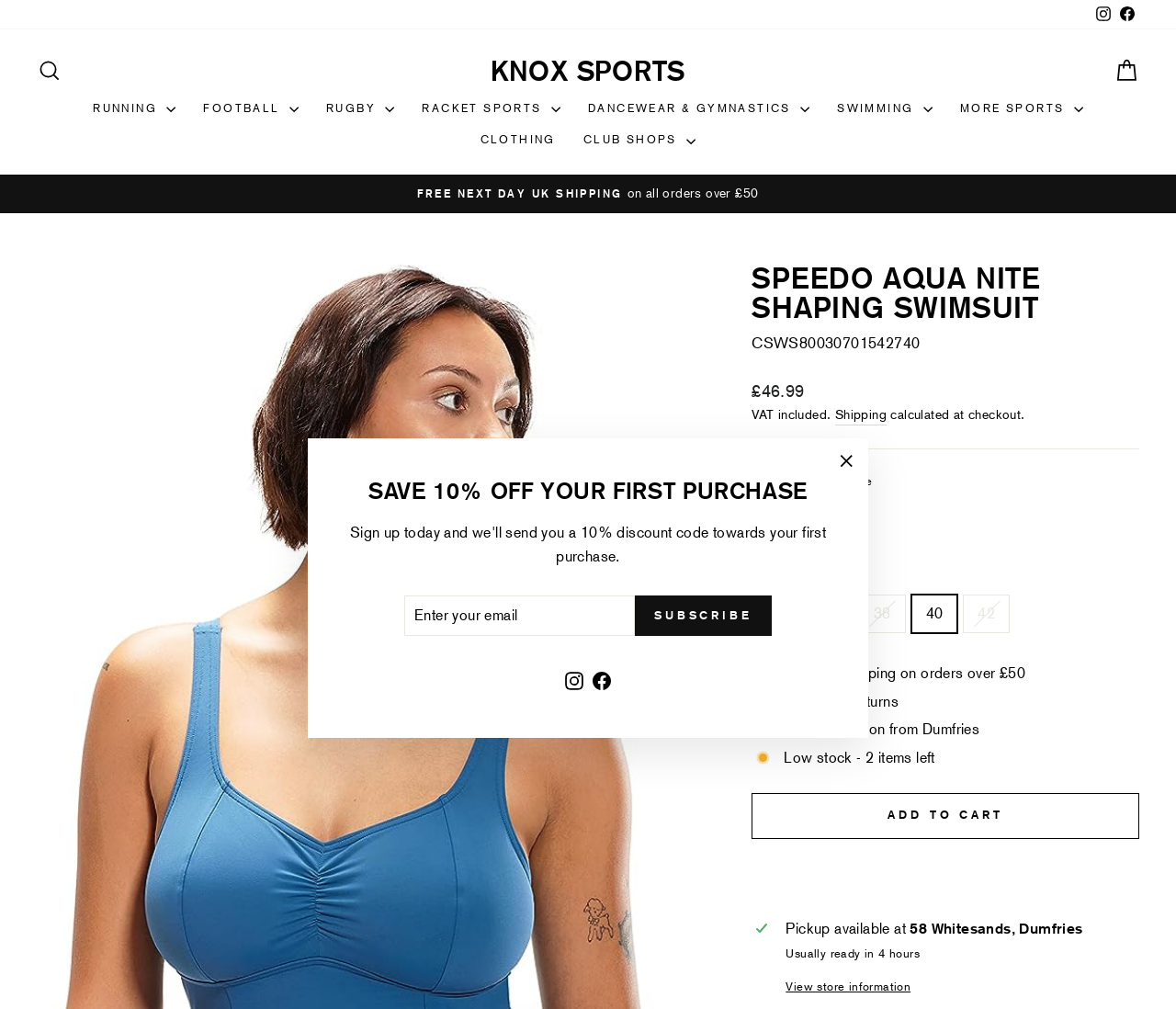Using the description: "+886 971 626 752", determine the UI element's bounding box coordinates. Ensure the coordinates are in the format of four float numbers between 0 and 1, i.e., [left, top, right, bottom].

None